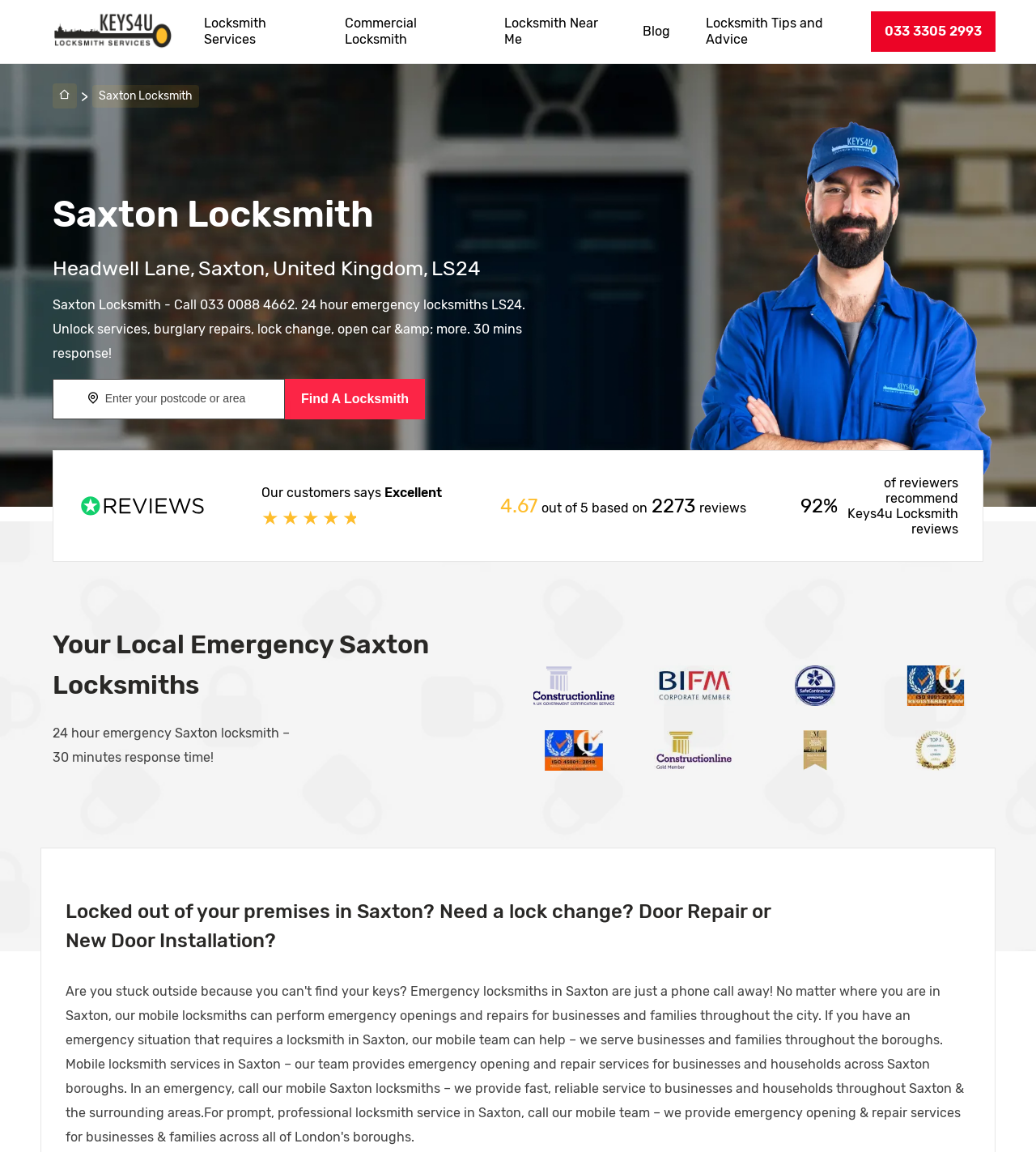Please identify the bounding box coordinates of the element I should click to complete this instruction: 'Read locksmith reviews'. The coordinates should be given as four float numbers between 0 and 1, like this: [left, top, right, bottom].

[0.075, 0.428, 0.2, 0.45]